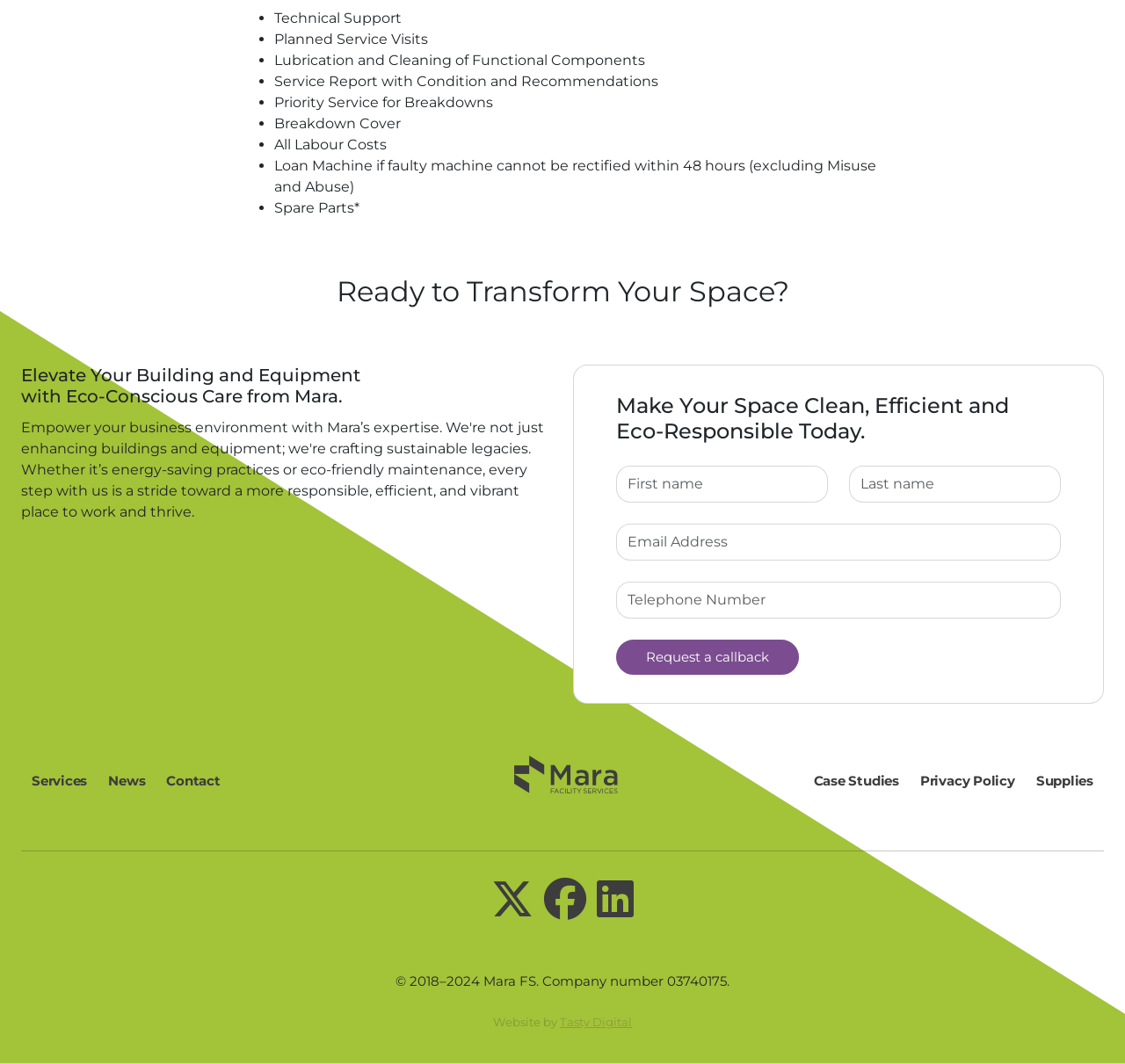Please indicate the bounding box coordinates of the element's region to be clicked to achieve the instruction: "Click the Twitter link". Provide the coordinates as four float numbers between 0 and 1, i.e., [left, top, right, bottom].

[0.437, 0.825, 0.474, 0.865]